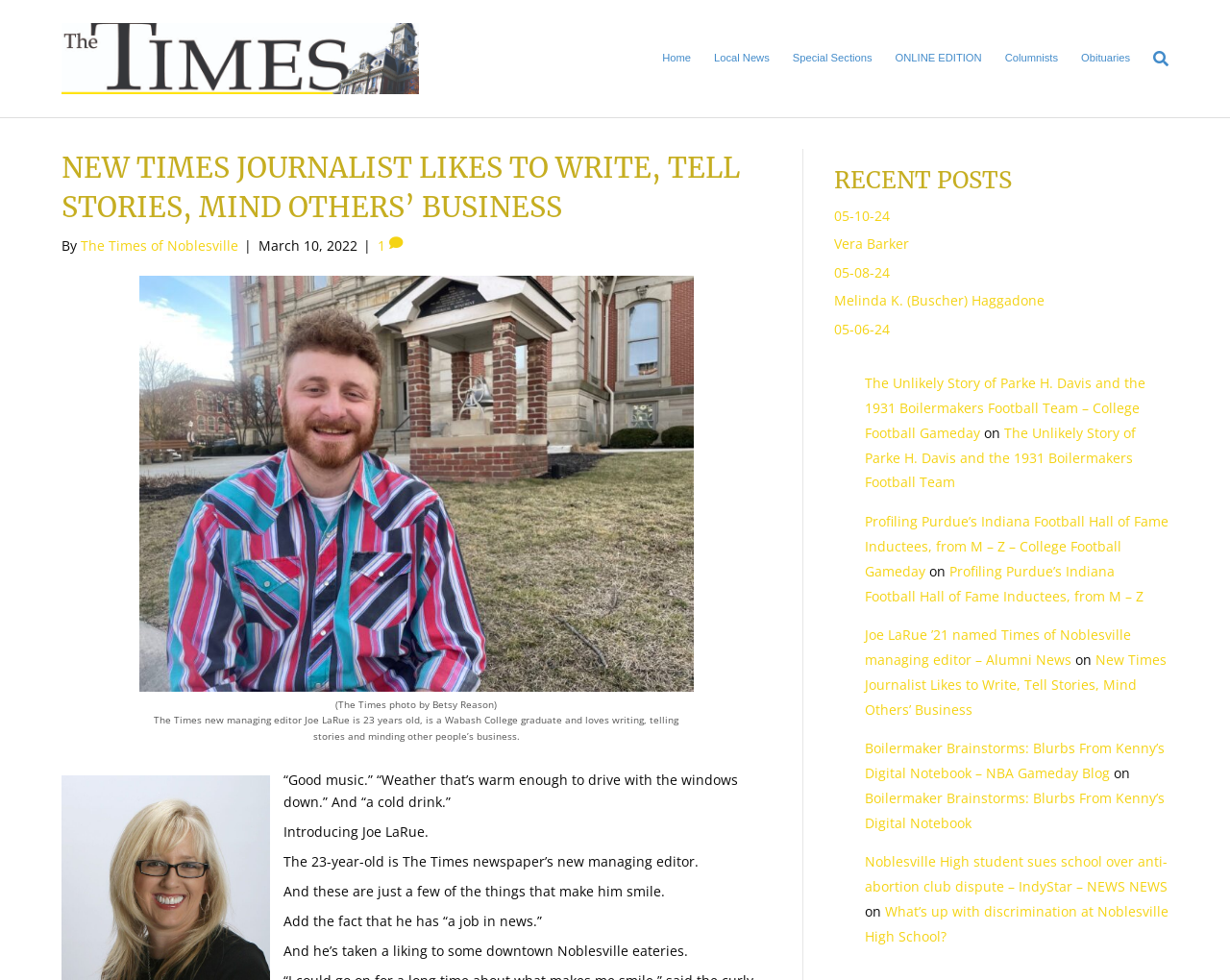Extract the bounding box coordinates for the HTML element that matches this description: "05-10-24". The coordinates should be four float numbers between 0 and 1, i.e., [left, top, right, bottom].

[0.848, 0.263, 0.904, 0.287]